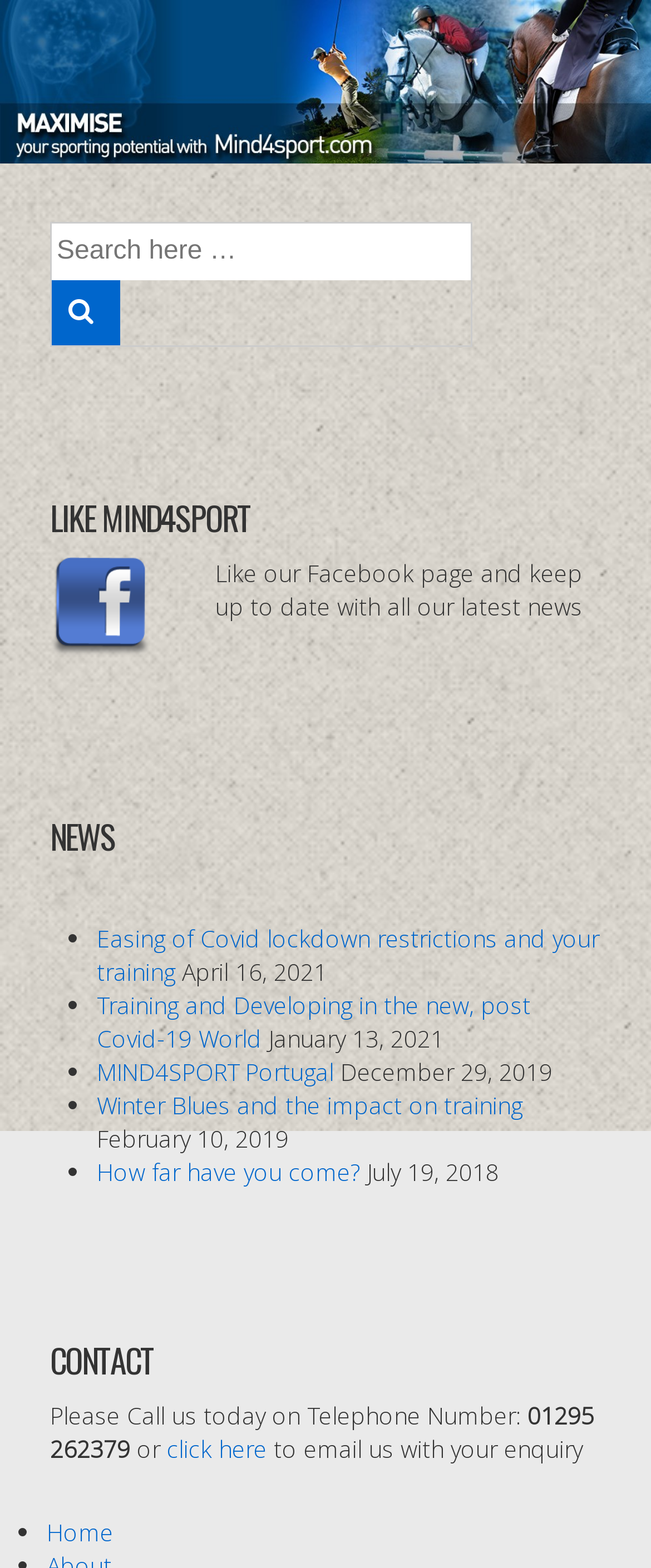Please answer the following question using a single word or phrase: 
What is the purpose of the 'click here' link?

To email us with an enquiry